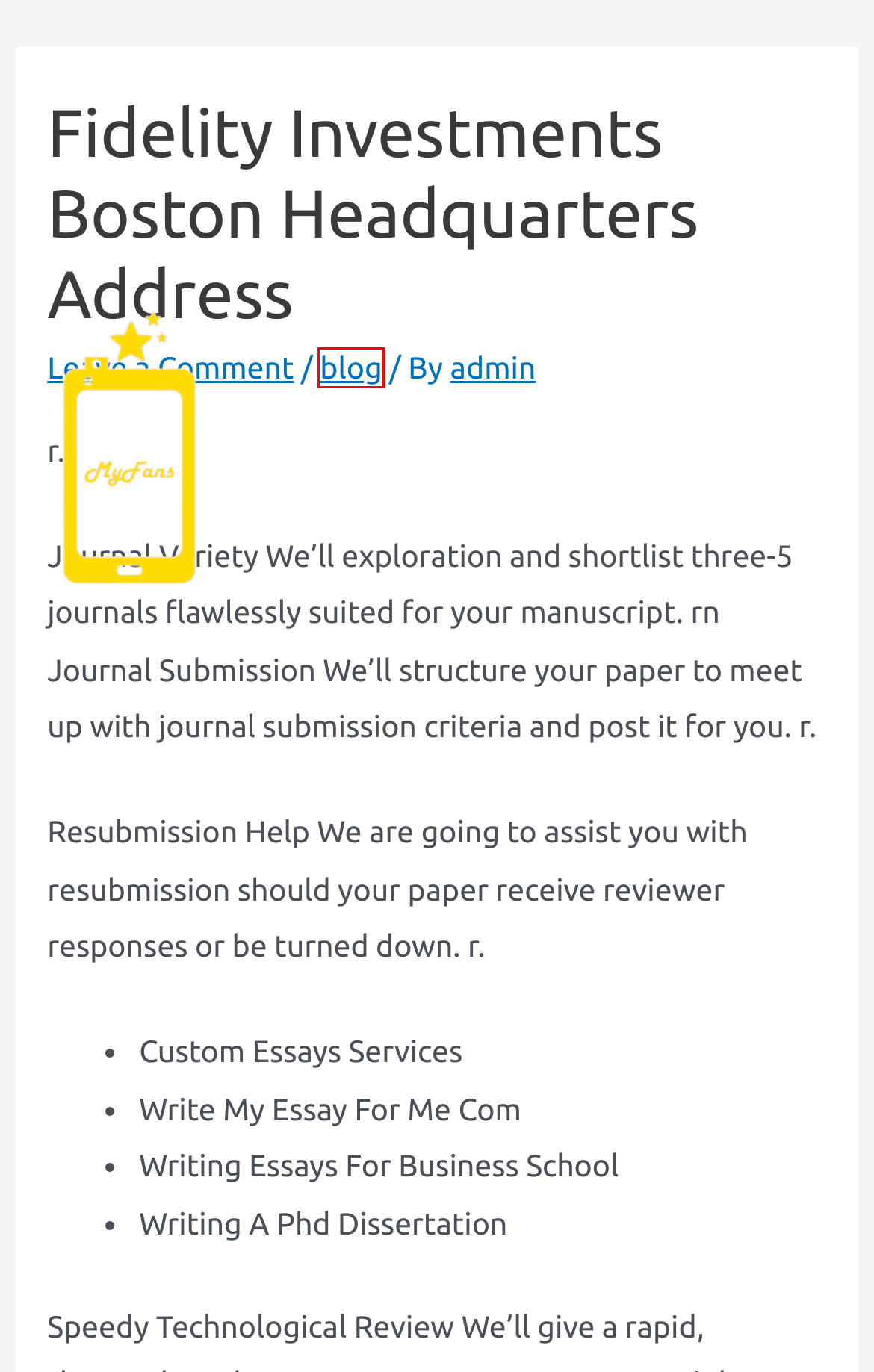Review the screenshot of a webpage containing a red bounding box around an element. Select the description that best matches the new webpage after clicking the highlighted element. The options are:
A. Crypto News
B. blog
C. uncatigoraized
D. admin
E. New post
F. Криптовалюта Глизе
G. 10
H. Relationship

B